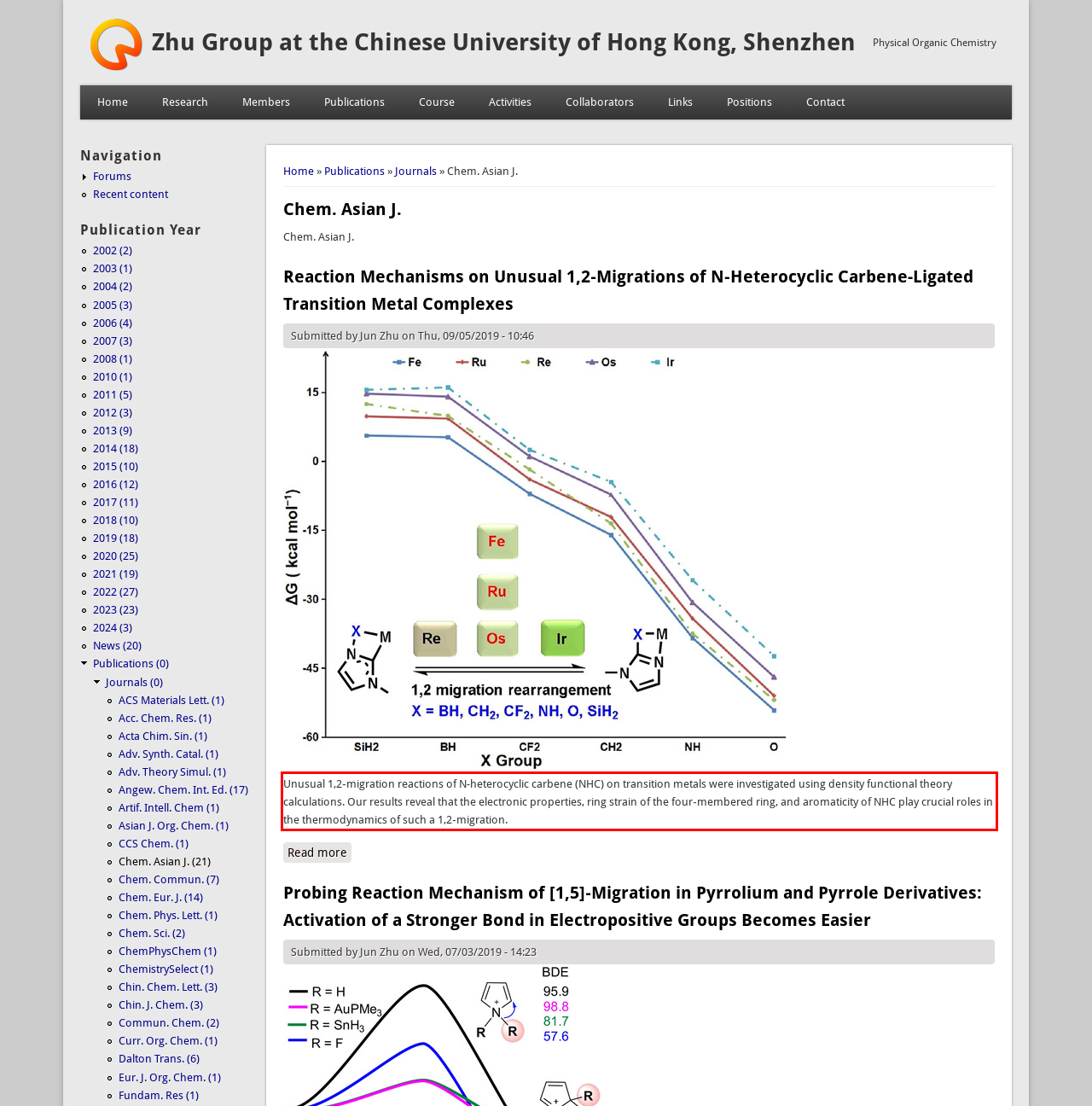The screenshot provided shows a webpage with a red bounding box. Apply OCR to the text within this red bounding box and provide the extracted content.

Unusual 1,2‐migration reactions of N‐heterocyclic carbene (NHC) on transition metals were investigated using density functional theory calculations. Our results reveal that the electronic properties, ring strain of the four‐membered ring, and aromaticity of NHC play crucial roles in the thermodynamics of such a 1,2‐migration.